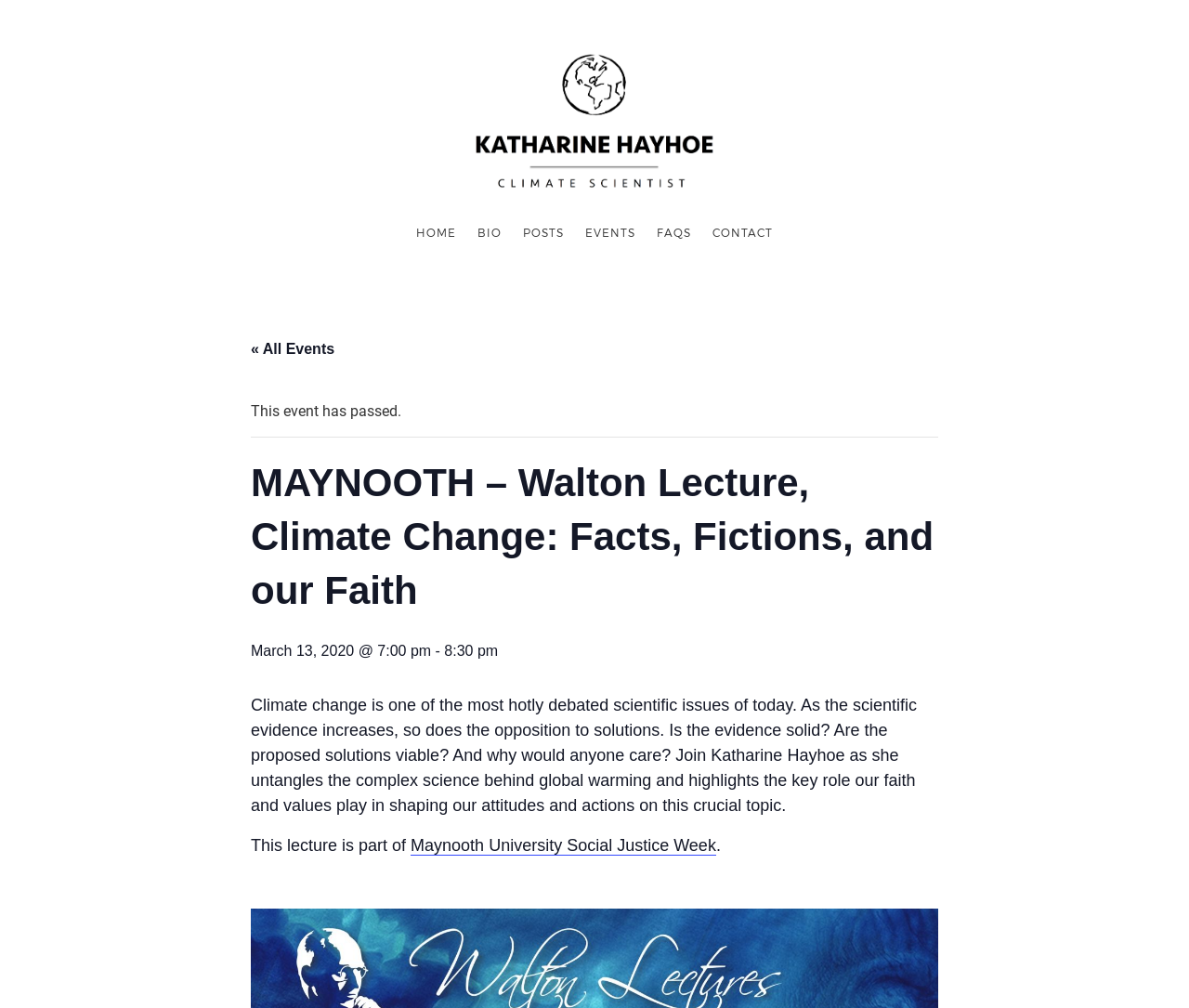Identify the bounding box coordinates for the element you need to click to achieve the following task: "View all EVENTS". The coordinates must be four float values ranging from 0 to 1, formatted as [left, top, right, bottom].

[0.485, 0.206, 0.542, 0.255]